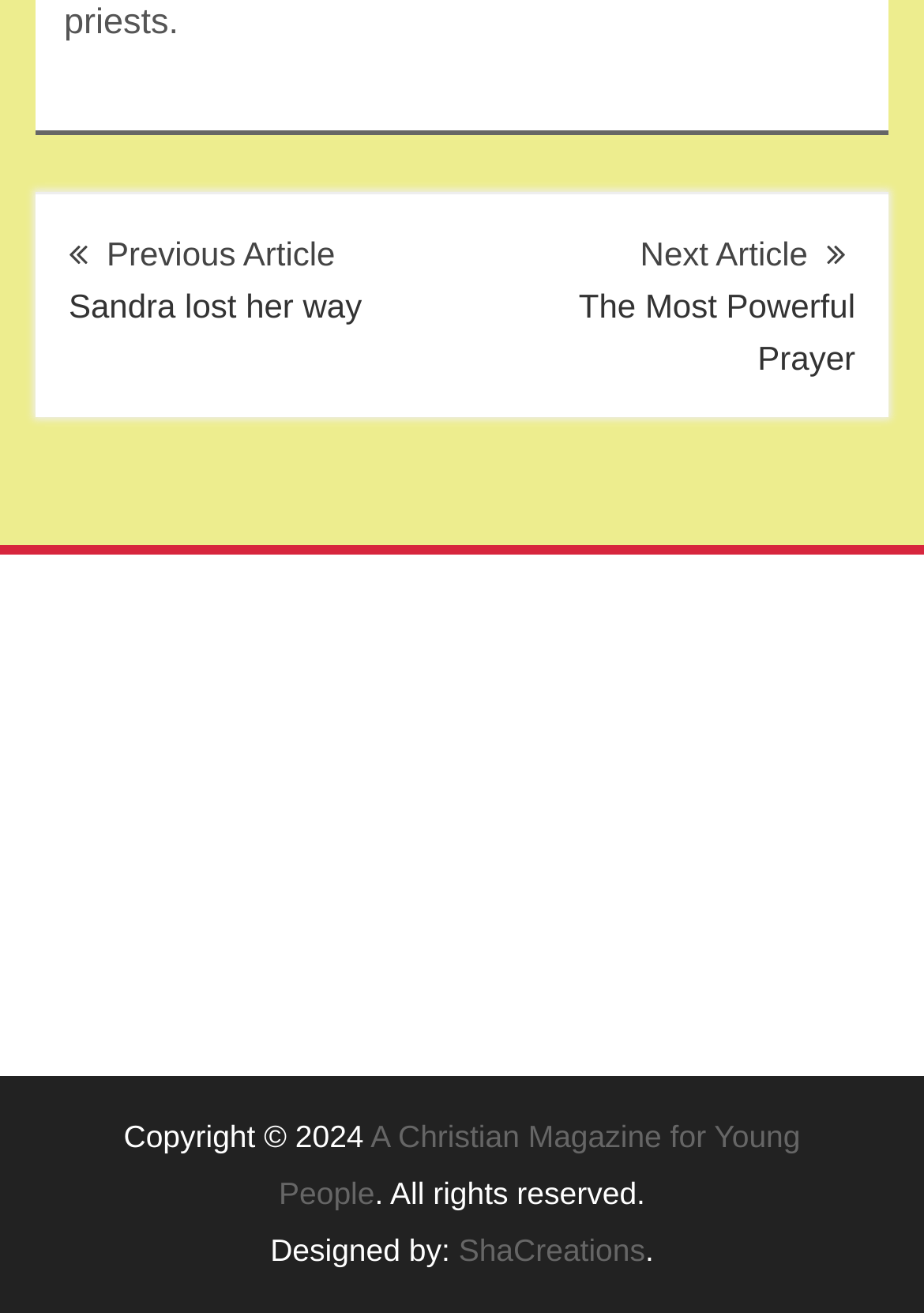Locate the UI element described by Sandra lost her way and provide its bounding box coordinates. Use the format (top-left x, top-left y, bottom-right x, bottom-right y) with all values as floating point numbers between 0 and 1.

[0.038, 0.147, 0.5, 0.277]